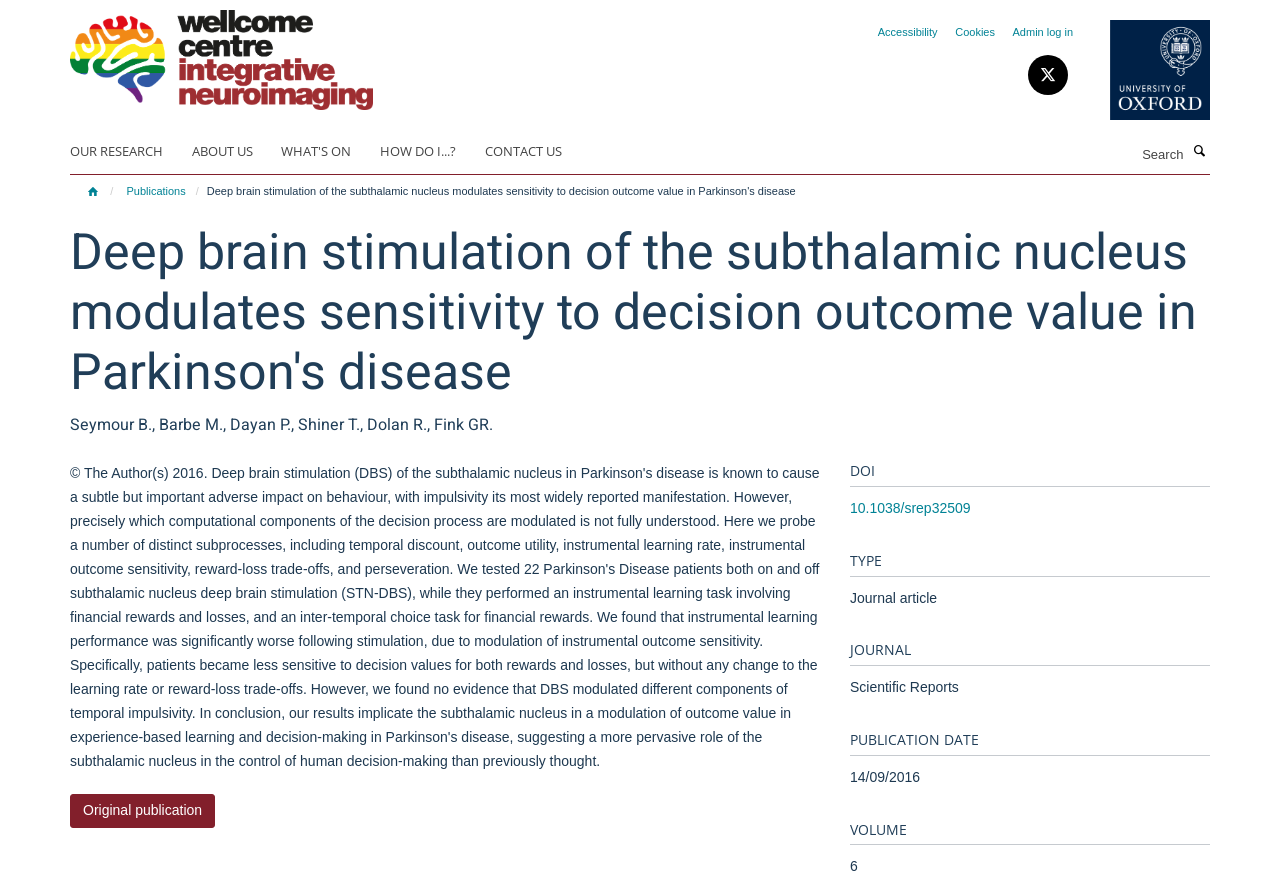Can you find and generate the webpage's heading?

Deep brain stimulation of the subthalamic nucleus modulates sensitivity to decision outcome value in Parkinson's disease